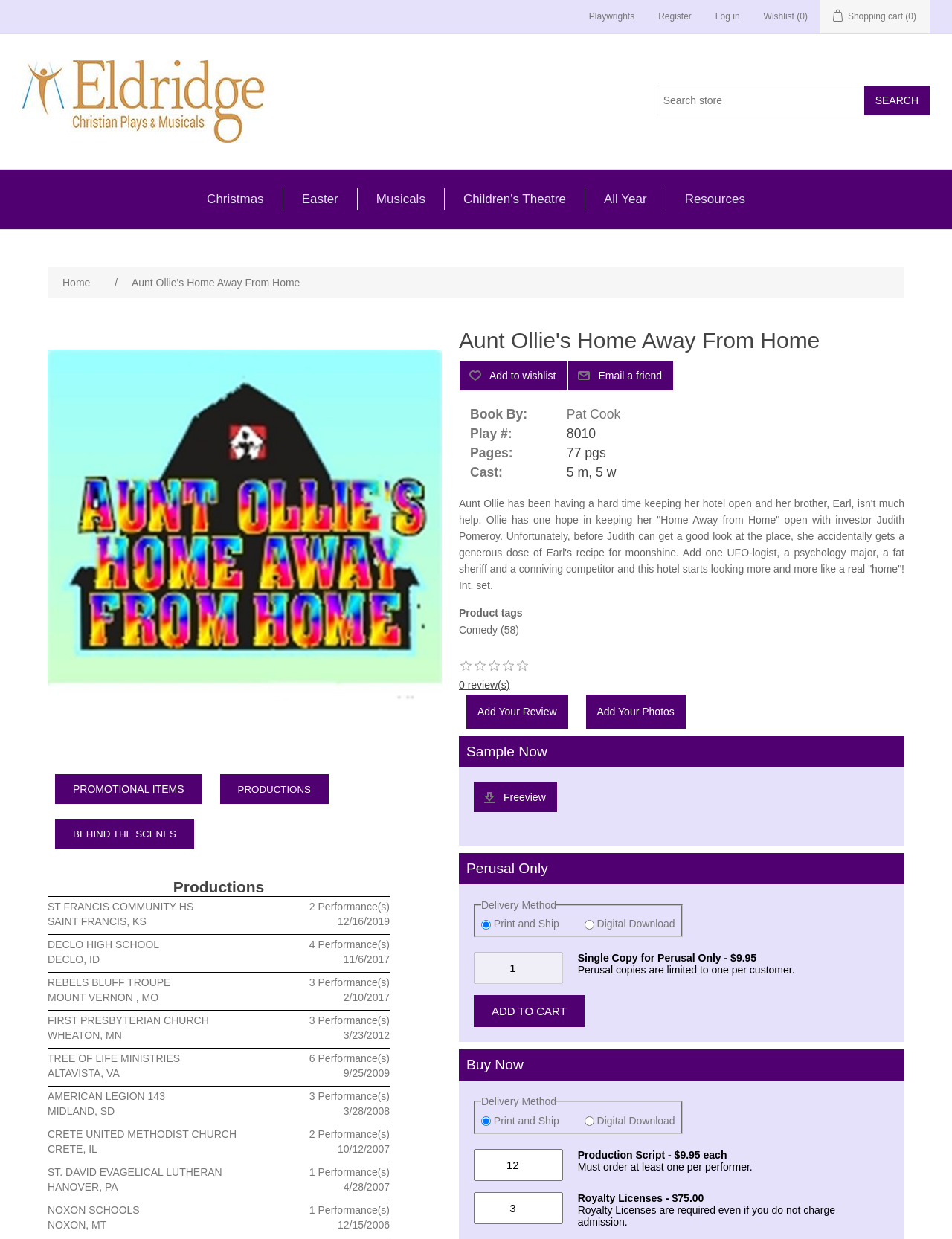Identify the bounding box coordinates for the UI element described as follows: "value="Email a friend"". Ensure the coordinates are four float numbers between 0 and 1, formatted as [left, top, right, bottom].

[0.597, 0.291, 0.707, 0.315]